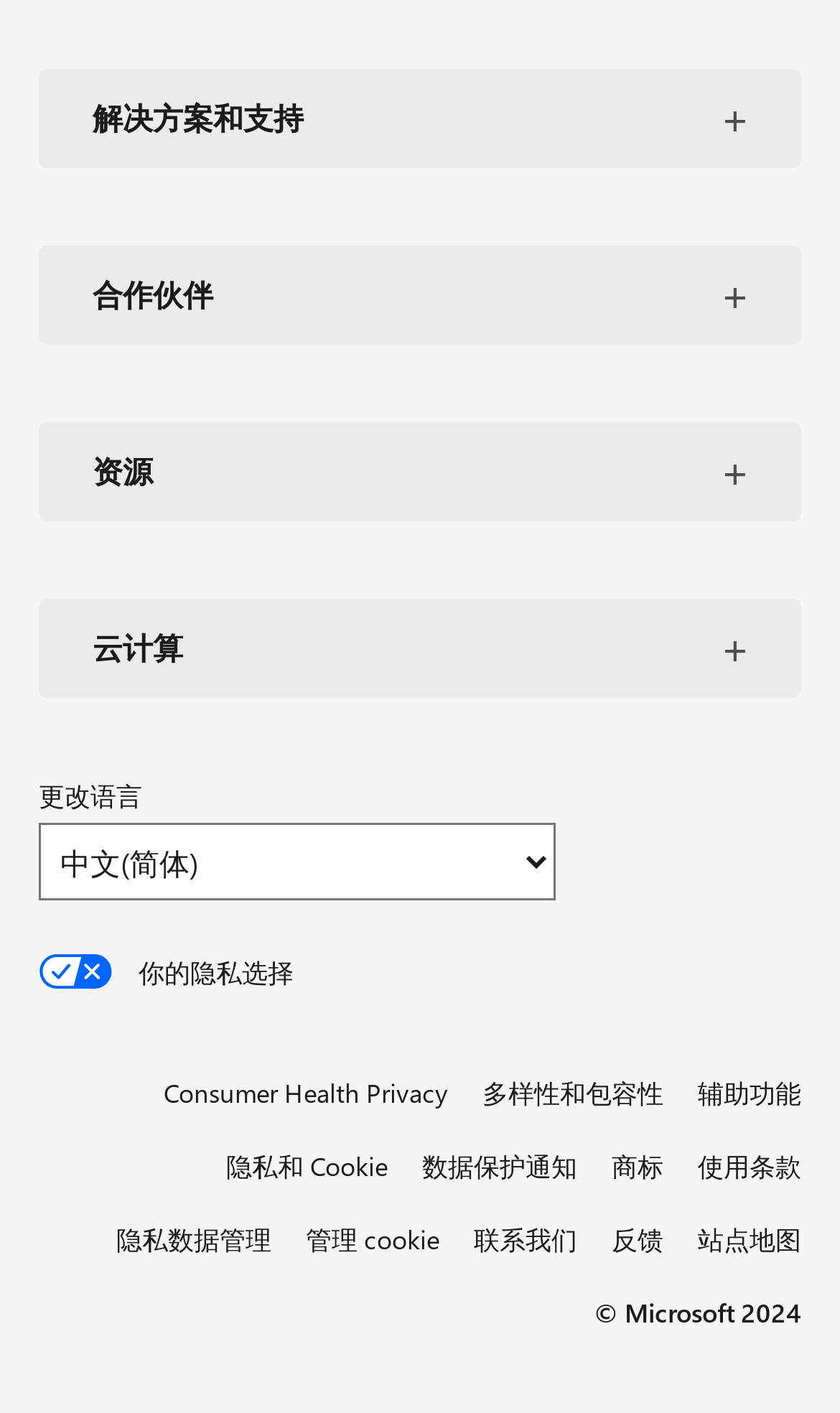Please find the bounding box coordinates (top-left x, top-left y, bottom-right x, bottom-right y) in the screenshot for the UI element described as follows: 加利福尼亚州消费者隐私法案 (CCPA) 选择退出图标 你的隐私选择

[0.046, 0.674, 0.954, 0.701]